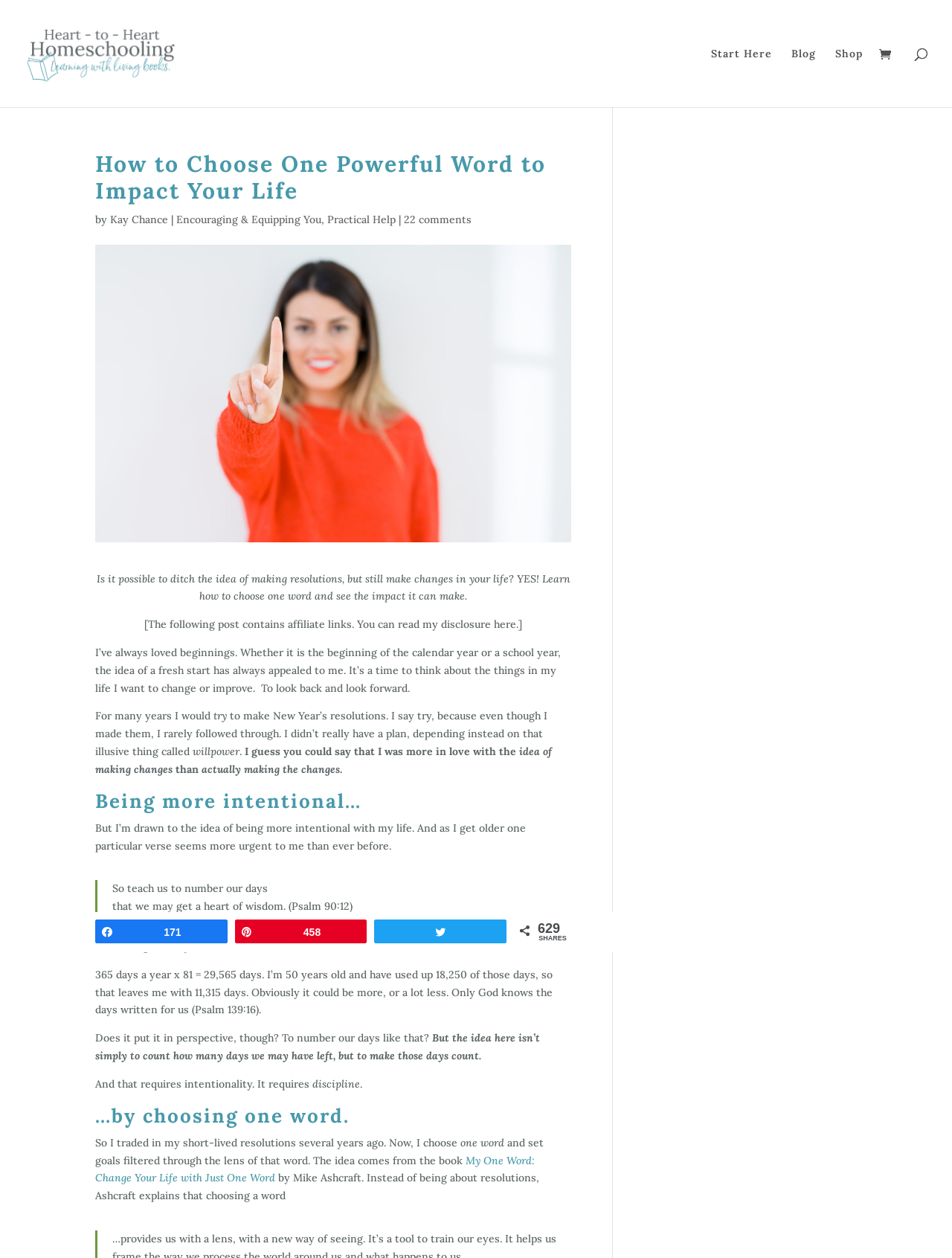Who is the author of the blog post?
Please provide a comprehensive answer based on the details in the screenshot.

I found the answer by examining the link element with the text 'Kay Chance' which is located near the heading 'How to Choose One Powerful Word to Impact Your Life', indicating that Kay Chance is the author of the blog post.